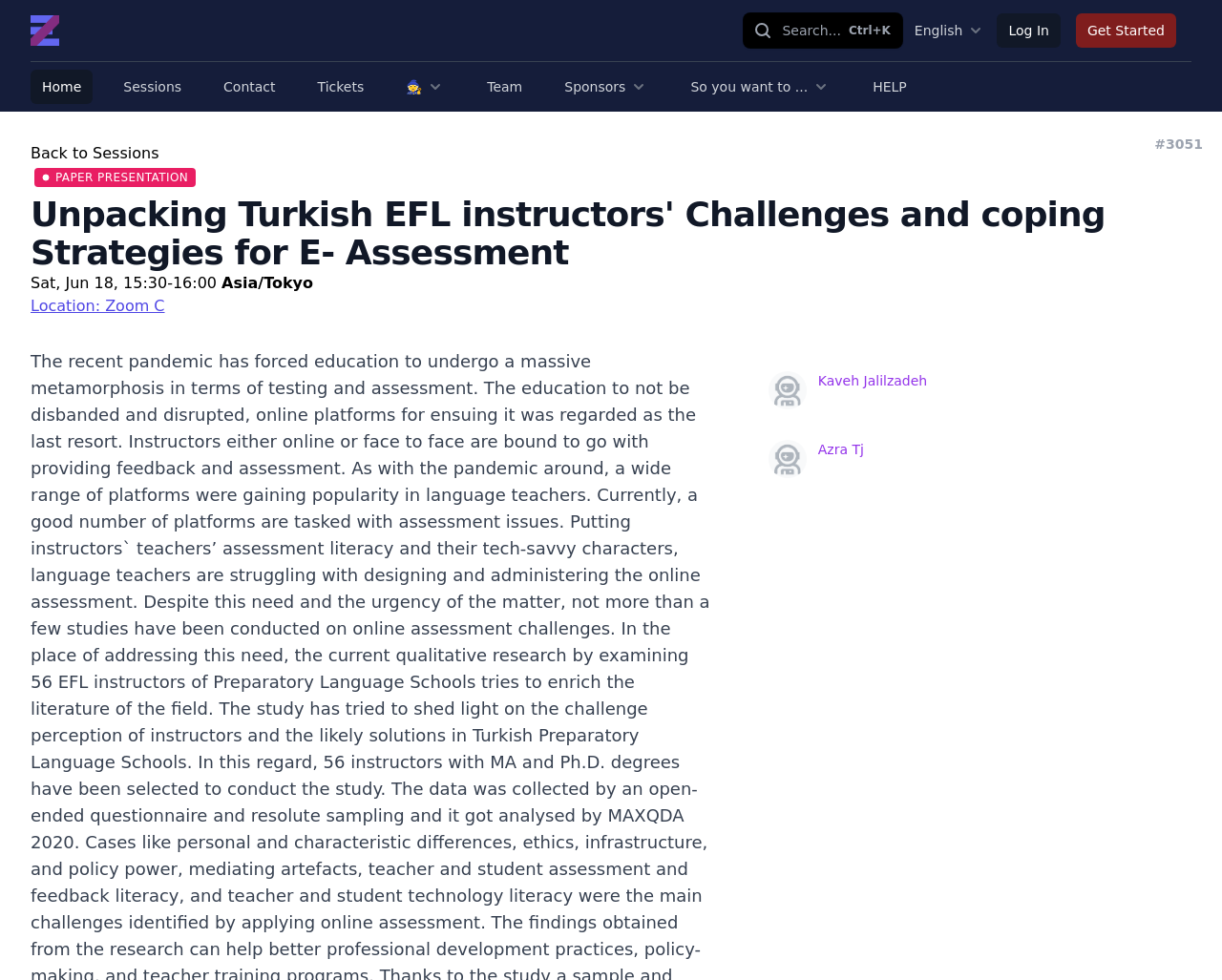Please identify the bounding box coordinates of where to click in order to follow the instruction: "View the home page".

[0.025, 0.071, 0.076, 0.106]